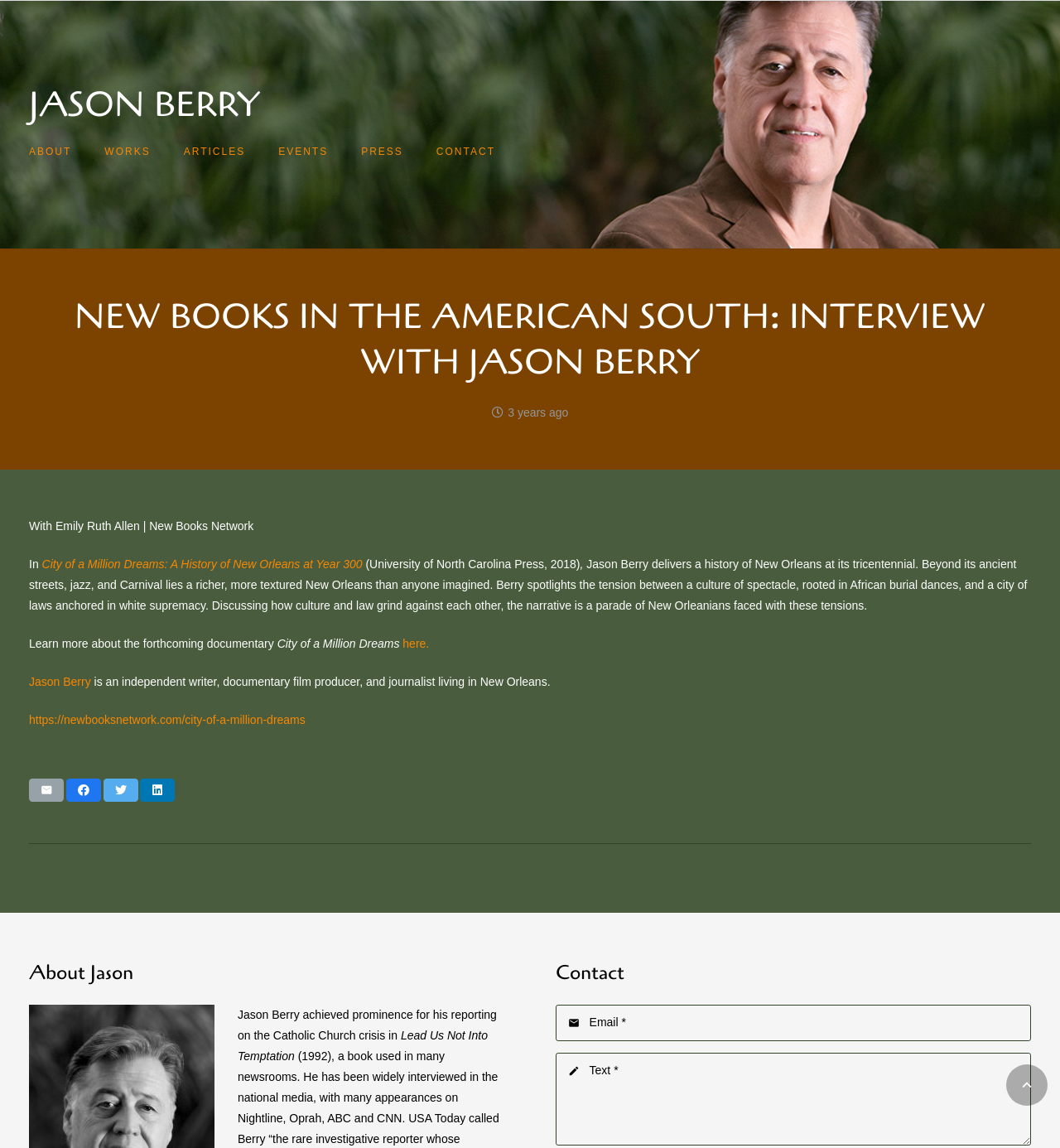Extract the bounding box coordinates for the UI element described as: "Jason Berry".

[0.027, 0.588, 0.086, 0.6]